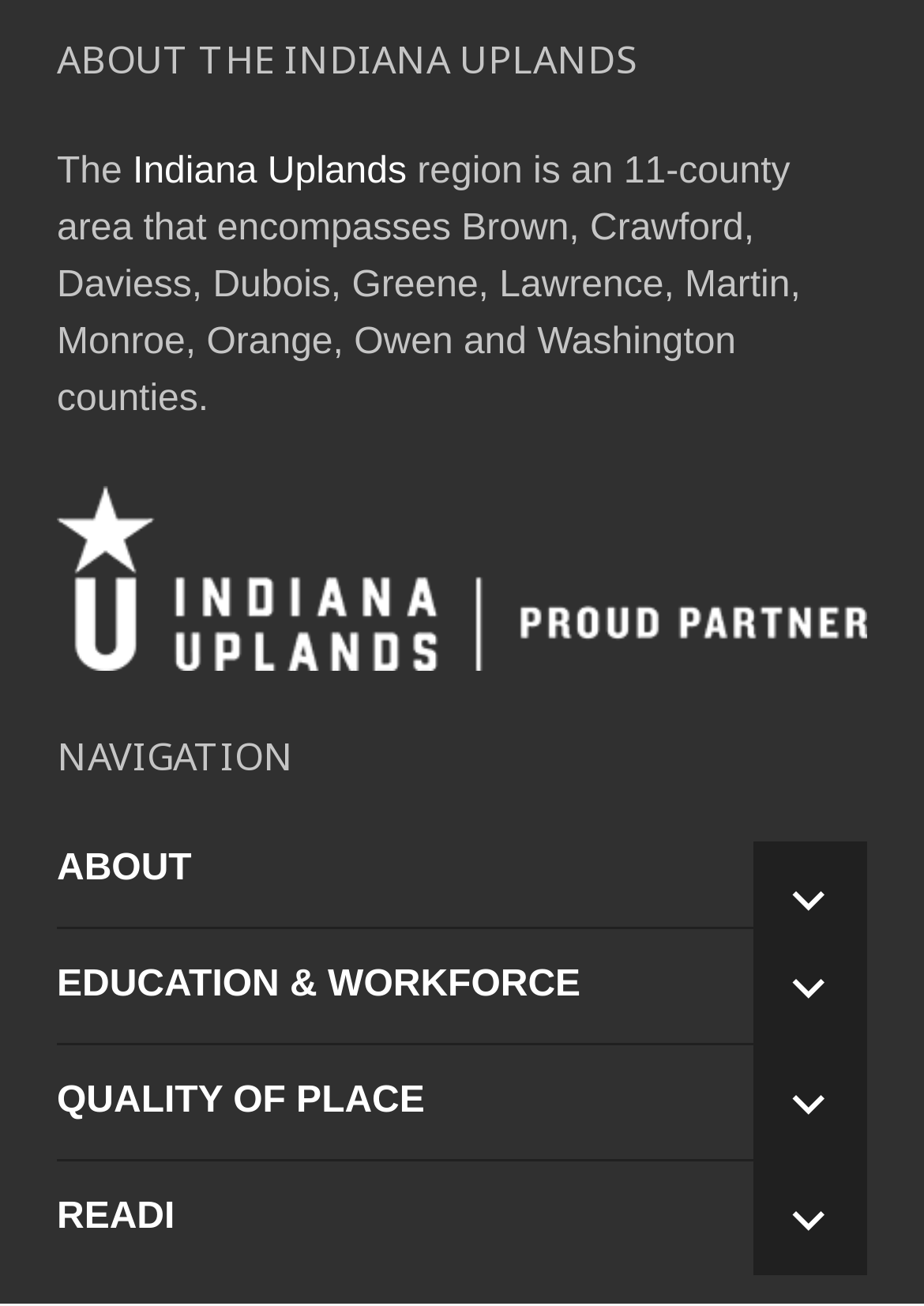Could you locate the bounding box coordinates for the section that should be clicked to accomplish this task: "Expand the EDUCATION & WORKFORCE menu".

[0.815, 0.711, 0.938, 0.798]